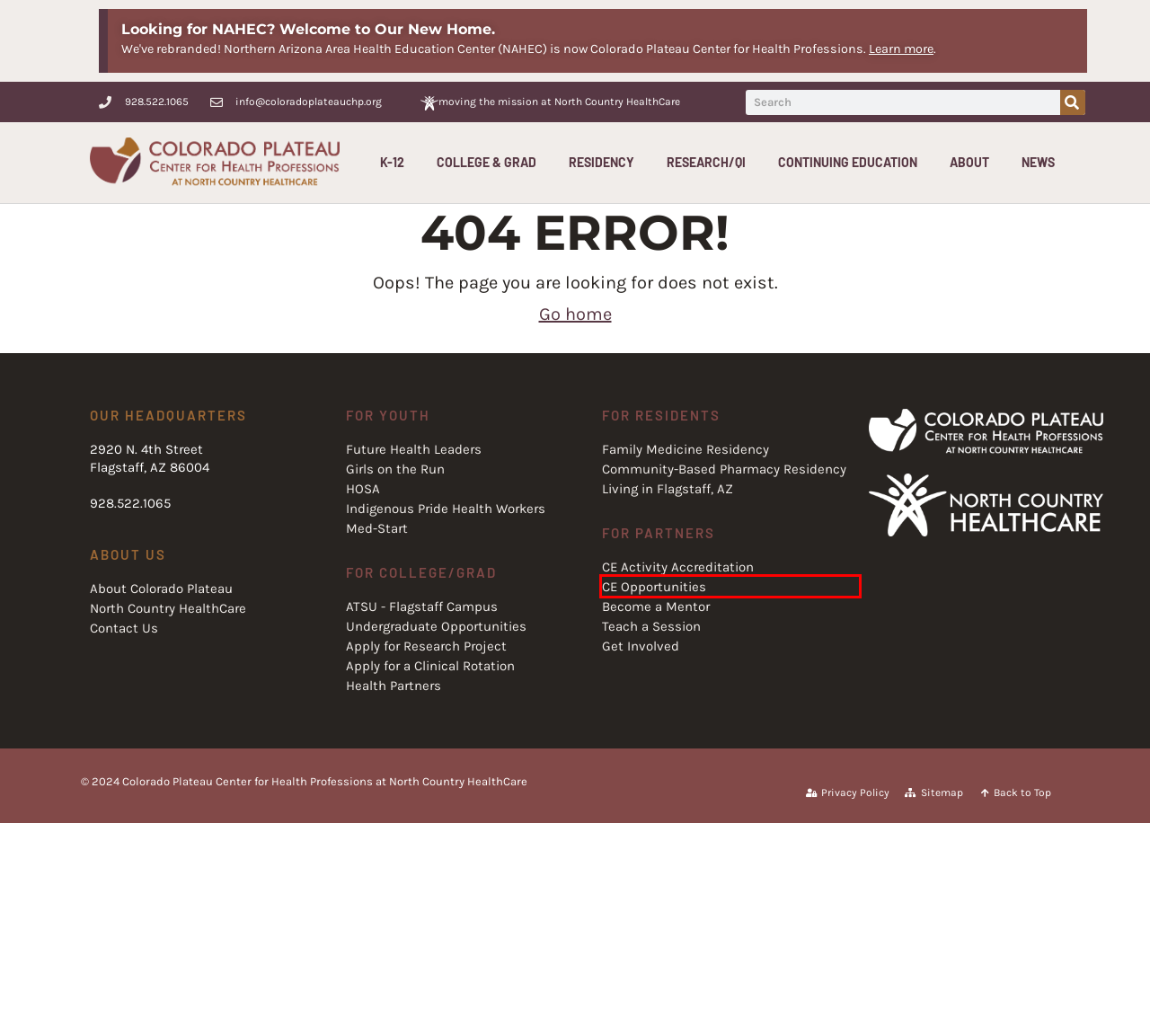Given a screenshot of a webpage featuring a red bounding box, identify the best matching webpage description for the new page after the element within the red box is clicked. Here are the options:
A. Apply for Clinical Rotations | Colorado Plateau Center for Health Professions
B. K-12 & Youth Opportunities | Colorado Plateau Center for Health Professions
C. Girls on the Run of Northern Arizona | Colorado Plateau Center for Health Professions
D. Undergraduate Student Opportunities | Colorado Plateau Center for Health Professions
E. Continuing Education Opportunities | Colorado Plateau Center for Health Professions
F. Research & Quality | Colorado Plateau Center for Health Professions
G. Contact Us | Colorado Plateau Center for Health Professions
H. Health Partners - Flagstaff | Colorado Plateau Center for Health Professions

E